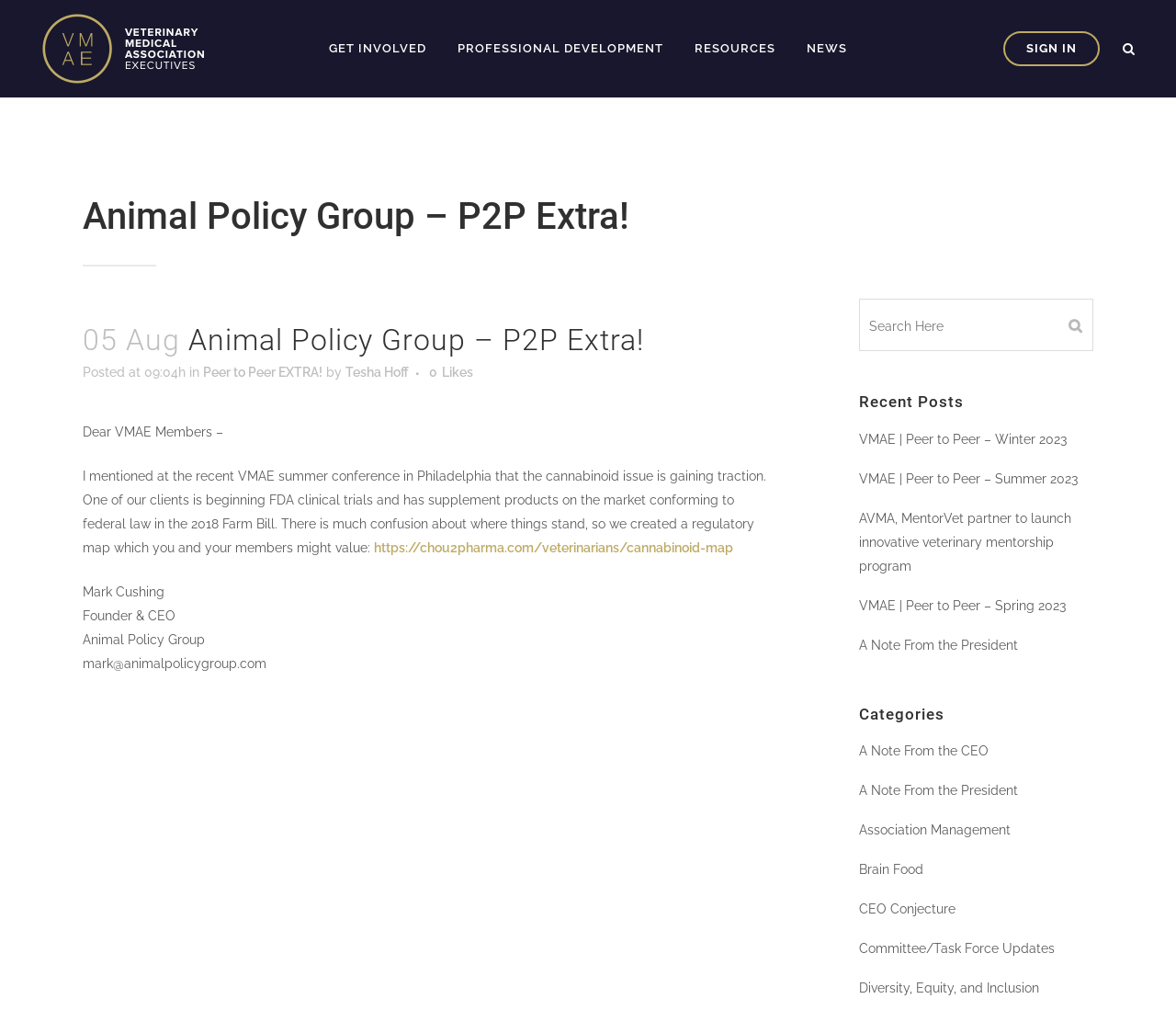What is the name of the organization? Look at the image and give a one-word or short phrase answer.

VMAE